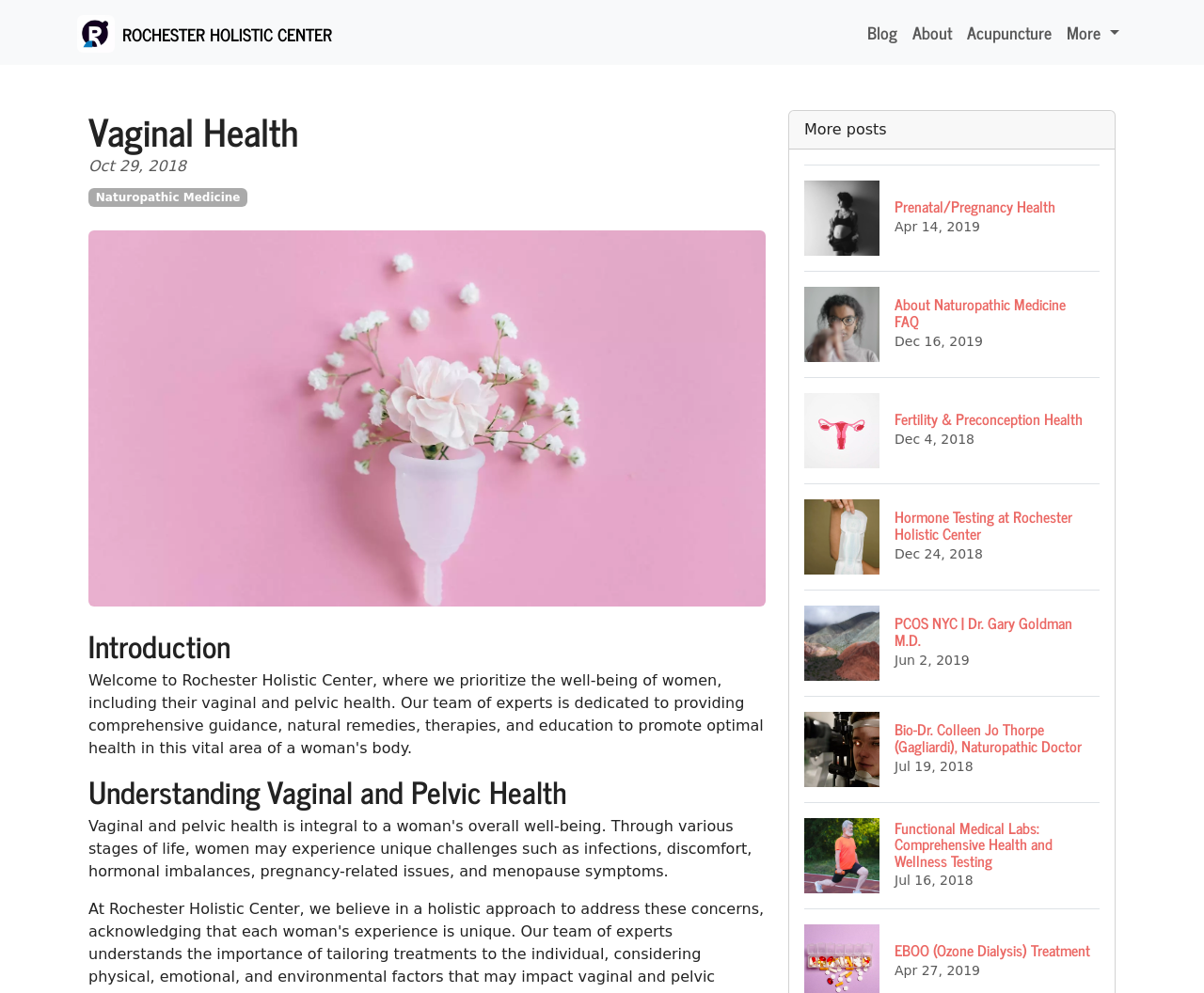Highlight the bounding box coordinates of the element that should be clicked to carry out the following instruction: "Expand the more menu". The coordinates must be given as four float numbers ranging from 0 to 1, i.e., [left, top, right, bottom].

[0.88, 0.012, 0.936, 0.053]